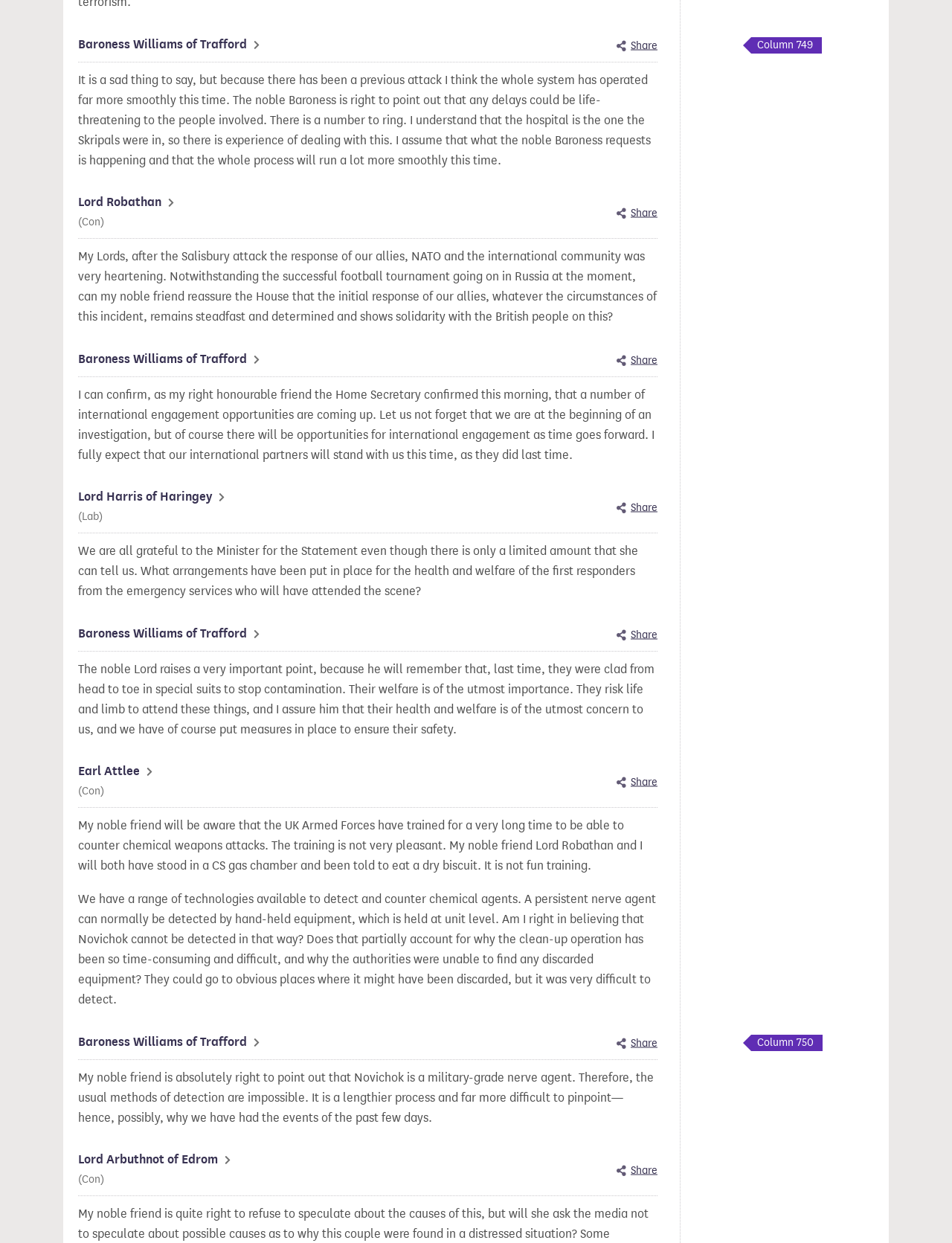Please identify the bounding box coordinates of the element that needs to be clicked to execute the following command: "Click on the Sentinel-1 link". Provide the bounding box using four float numbers between 0 and 1, formatted as [left, top, right, bottom].

None